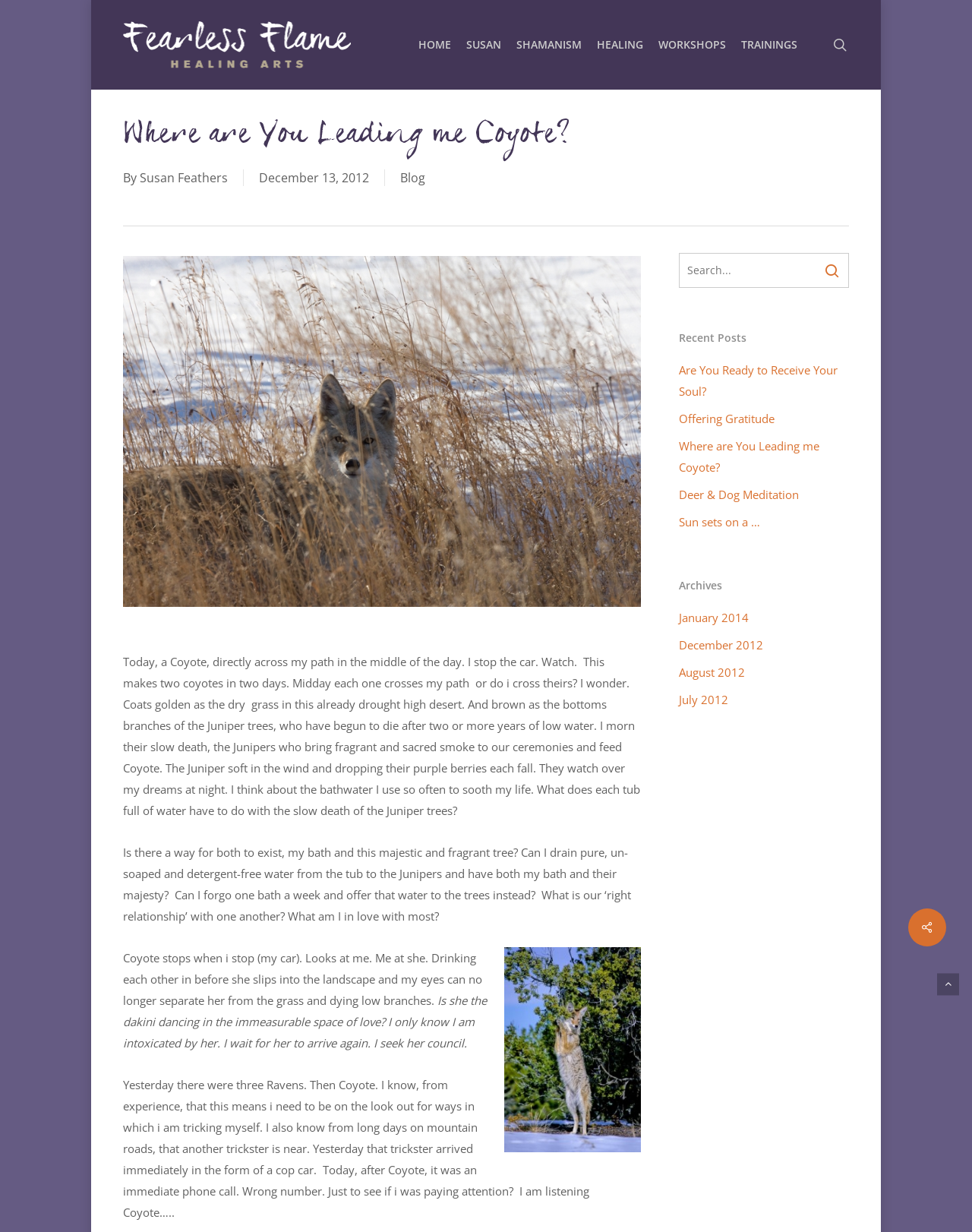With reference to the image, please provide a detailed answer to the following question: What is the author's name?

The author's name can be found in the link 'Susan Feathers' which is located below the heading 'Where are You Leading me Coyote?' and above the text 'December 13, 2012'.